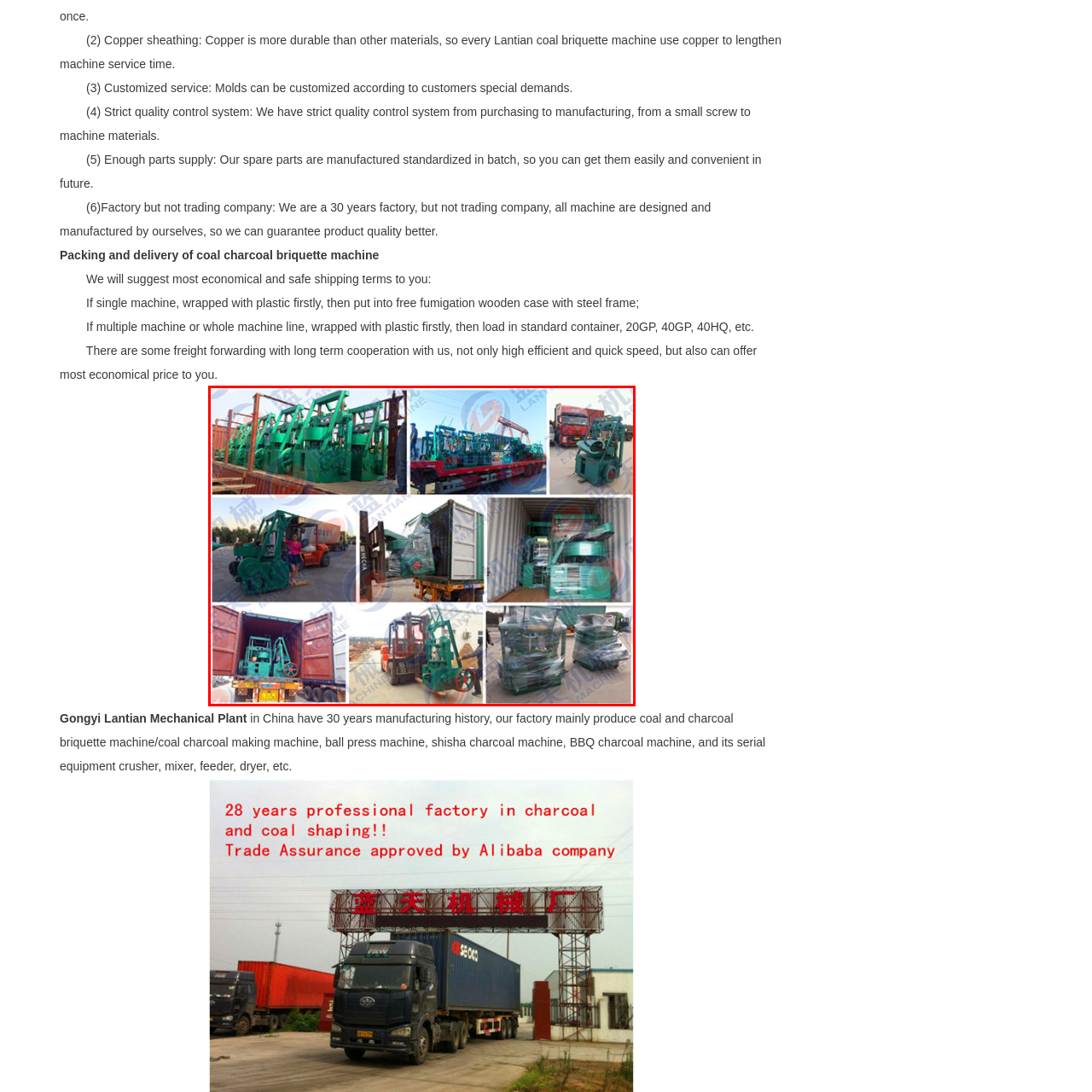Compose a thorough description of the image encased in the red perimeter.

The image showcases a series of coal and charcoal briquette machines prepared for packing and delivery by Gongyi Lantian Mechanical Plant. Various machines are seen in different stages of packaging, illustrating the factory's commitment to providing quality equipment. The machines, predominantly in green, are shown being loaded onto trucks and into shipping containers, emphasizing the factory's efficient logistics and shipping process. 

This visual representation highlights the manufacturing history and expertise of the company, which boasts 30 years in the industry. The focus on durable materials, such as copper for machine components, and the option for customized service for customers, underscores the plant's dedication to quality and client satisfaction. The image serves as a testament to Lantian's capability to manage both production and delivery effectively within the competitive manufacturing landscape.